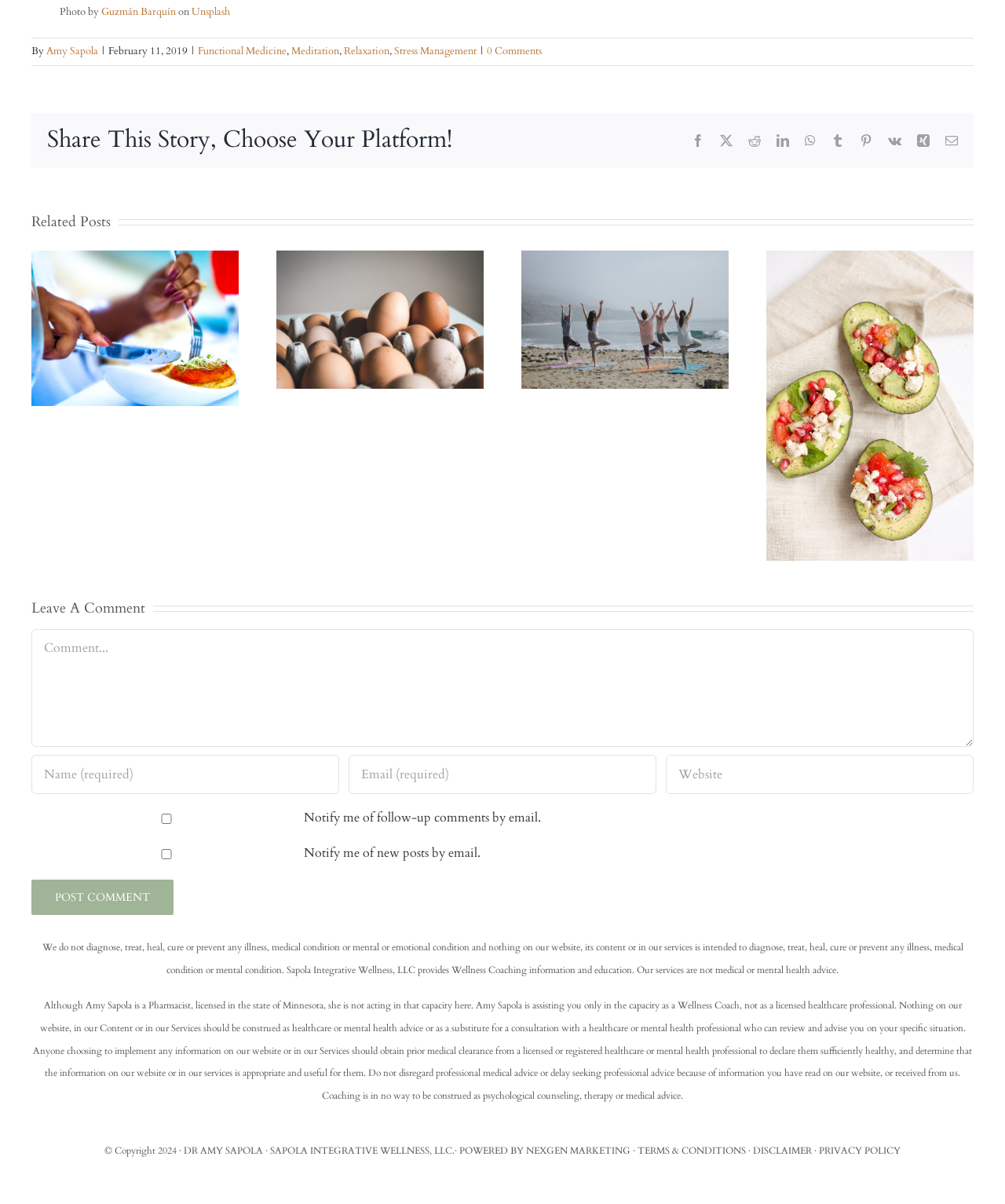Could you determine the bounding box coordinates of the clickable element to complete the instruction: "Read the disclaimer"? Provide the coordinates as four float numbers between 0 and 1, i.e., [left, top, right, bottom].

[0.749, 0.95, 0.808, 0.961]